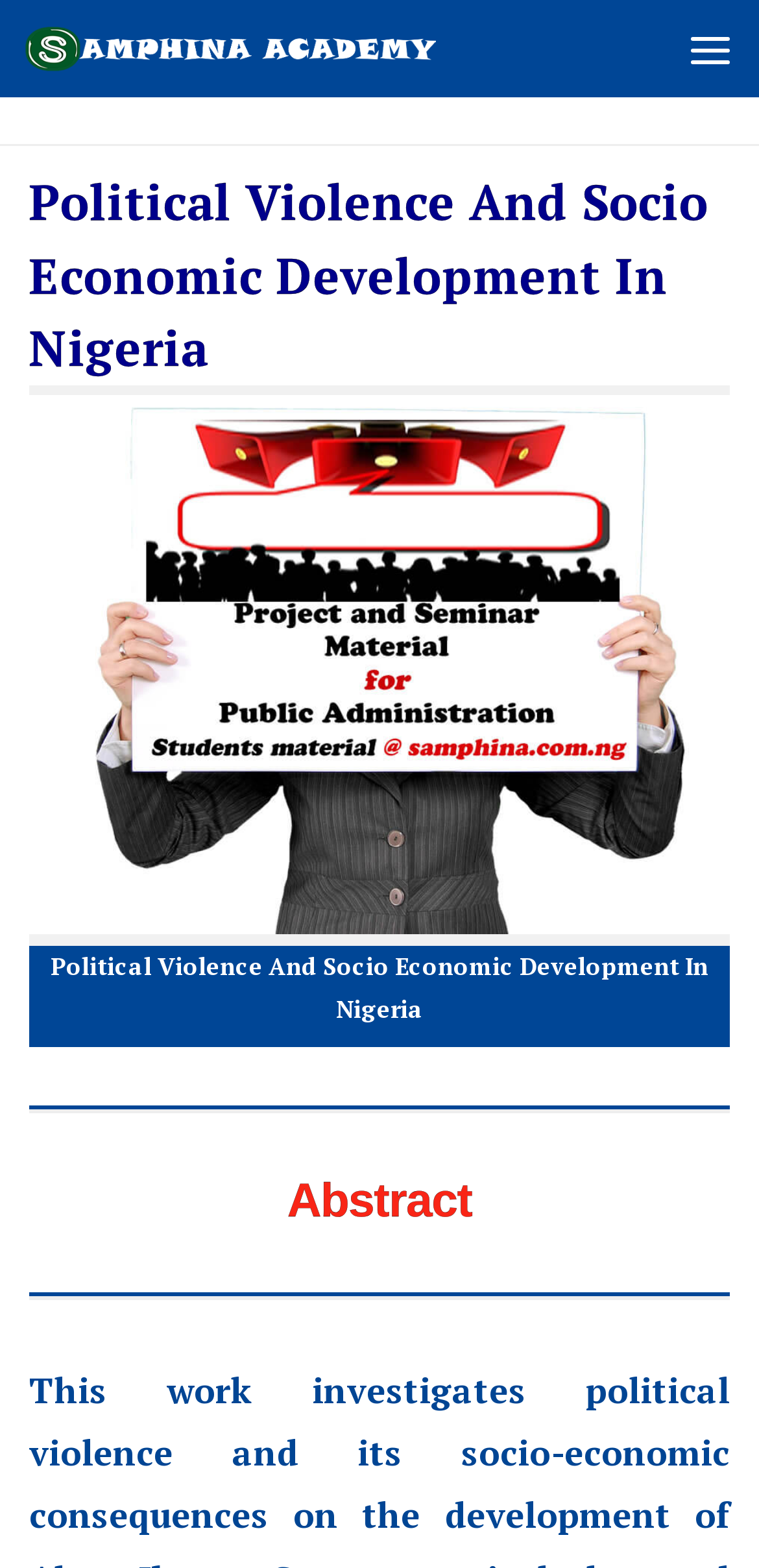Using the element description title="Menu", predict the bounding box coordinates for the UI element. Provide the coordinates in (top-left x, top-left y, bottom-right x, bottom-right y) format with values ranging from 0 to 1.

[0.872, 0.0, 1.0, 0.062]